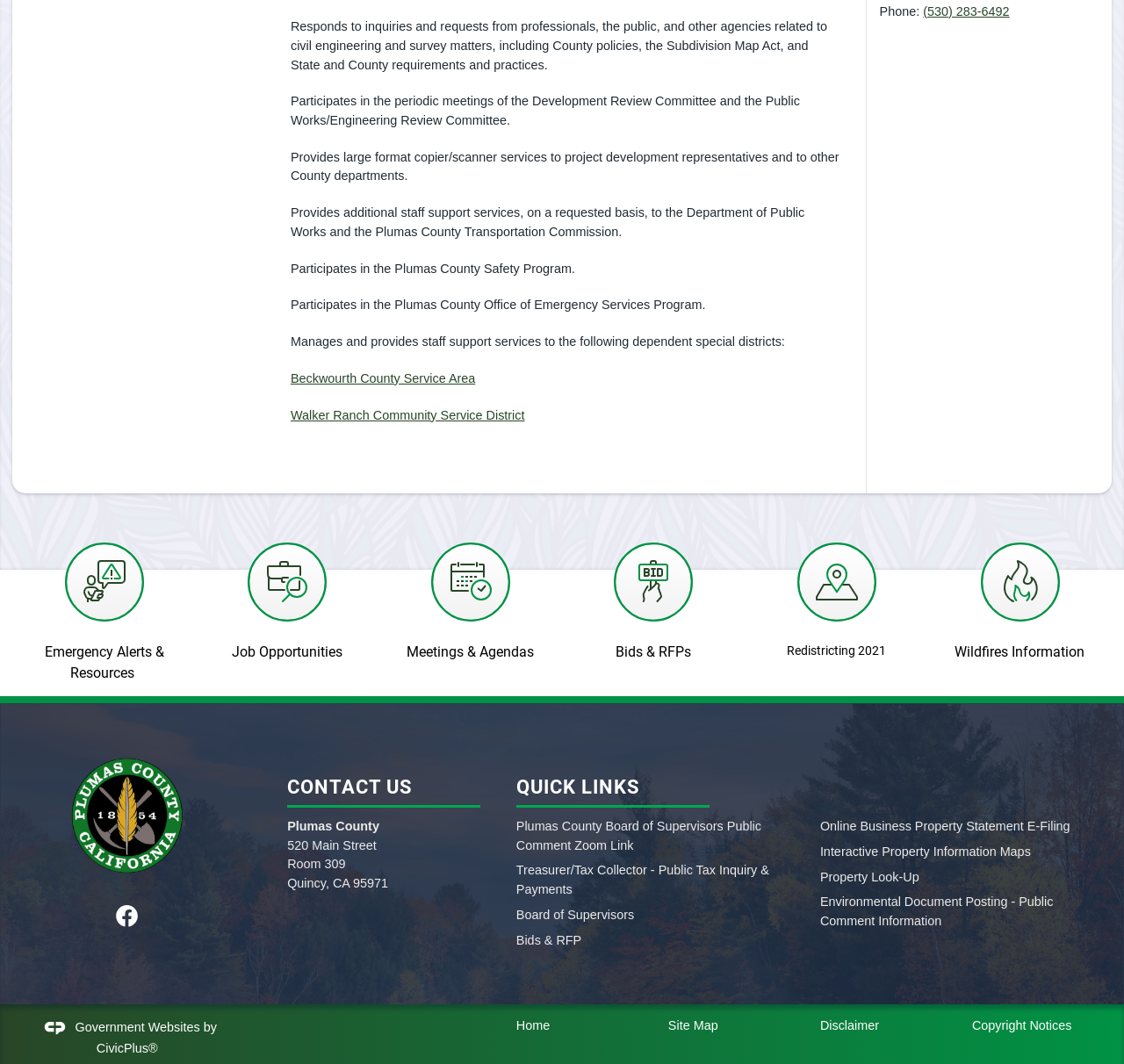Please find the bounding box coordinates of the section that needs to be clicked to achieve this instruction: "Contact Plumas County".

[0.256, 0.709, 0.459, 0.859]